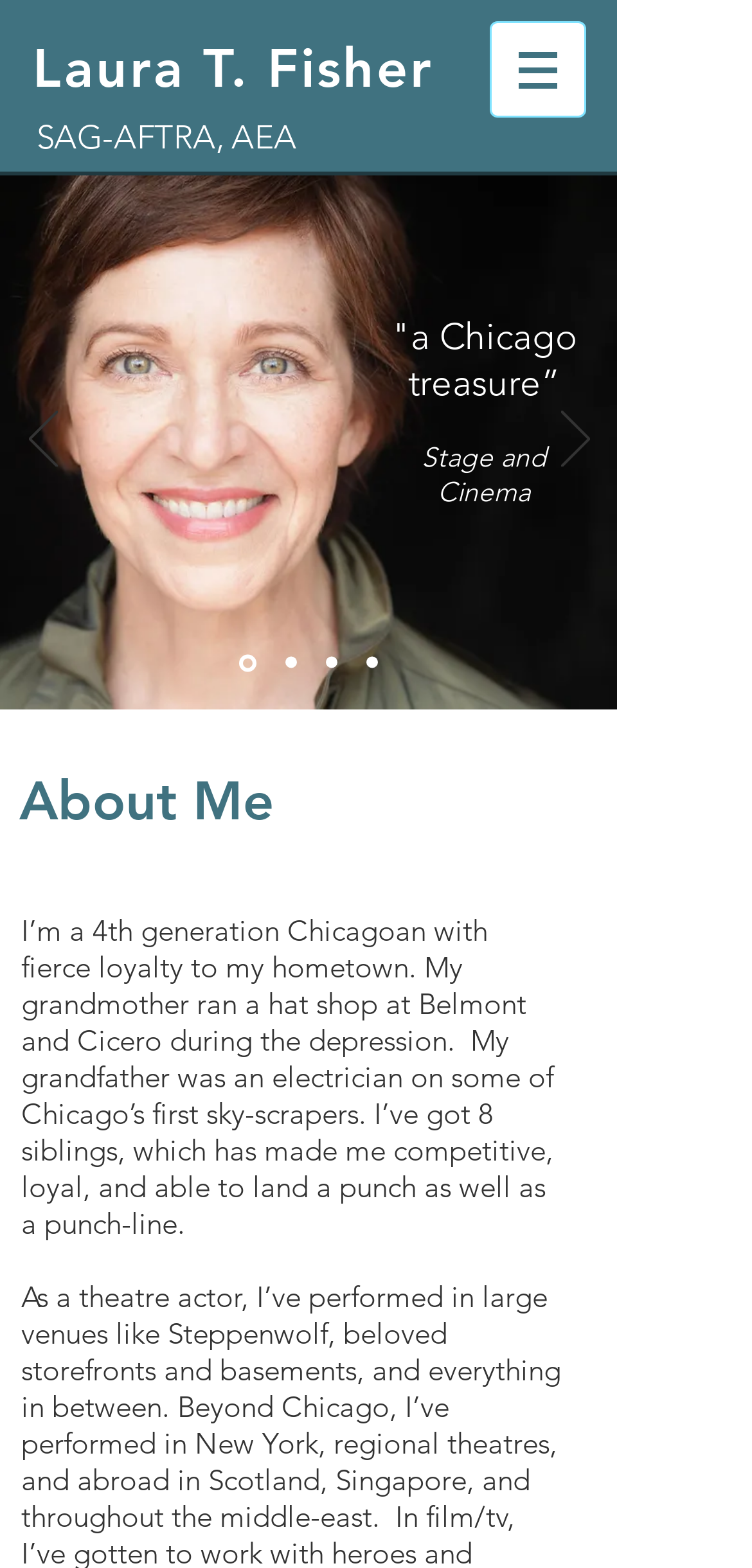Articulate a complete and detailed caption of the webpage elements.

The webpage is about Laura T. Fisher, an actor and activist based in Chicago. At the top of the page, there is a heading with her name, "Laura T. Fisher", which is also a link. Below this, there is another heading that lists her affiliations, "SAG-AFTRA, AEA". 

To the right of these headings, there is a navigation menu labeled "Site", which contains a button with a dropdown menu. The button has an image on it. 

Below the navigation menu, there is a heading that says "About Me". Under this heading, there is a block of text that describes Laura T. Fisher's background, including her family history and personal characteristics. 

To the left of the "About Me" section, there is a slideshow region that takes up a significant portion of the page. The slideshow has previous and next buttons, each with an image on it. There are also quotes and text overlays on the slideshow, including a quote that describes Laura T. Fisher as "a Chicago treasure". 

Below the slideshow, there is a navigation menu labeled "Slides" that allows users to navigate to specific slides.